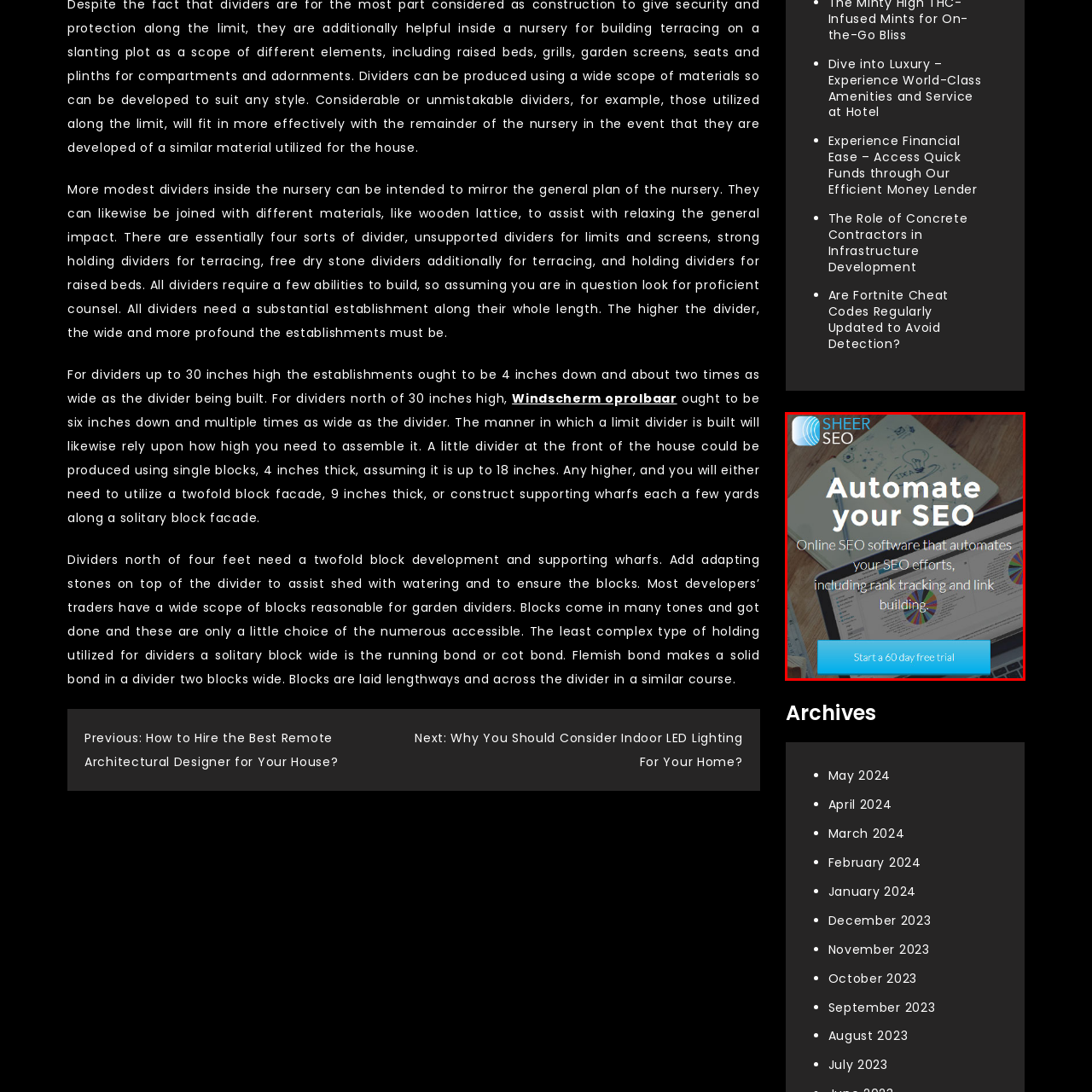What is displayed on the laptop?
Pay attention to the section of the image highlighted by the red bounding box and provide a comprehensive answer to the question.

The laptop in the background of the promotional graphic displays colorful pie charts and data analytics, illustrating the analytical aspect of SEO, which is a key feature of the software.